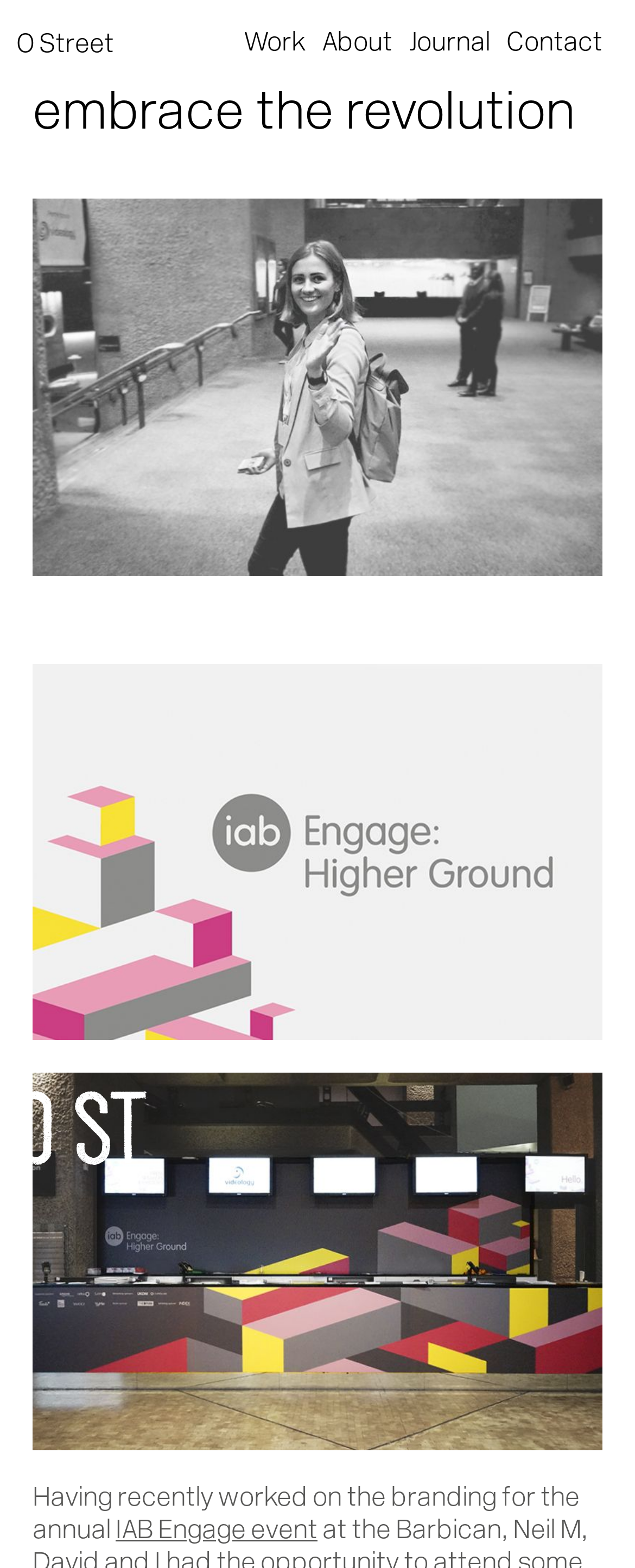Find the bounding box coordinates for the HTML element specified by: "IAB Engage event".

[0.182, 0.969, 0.5, 0.985]